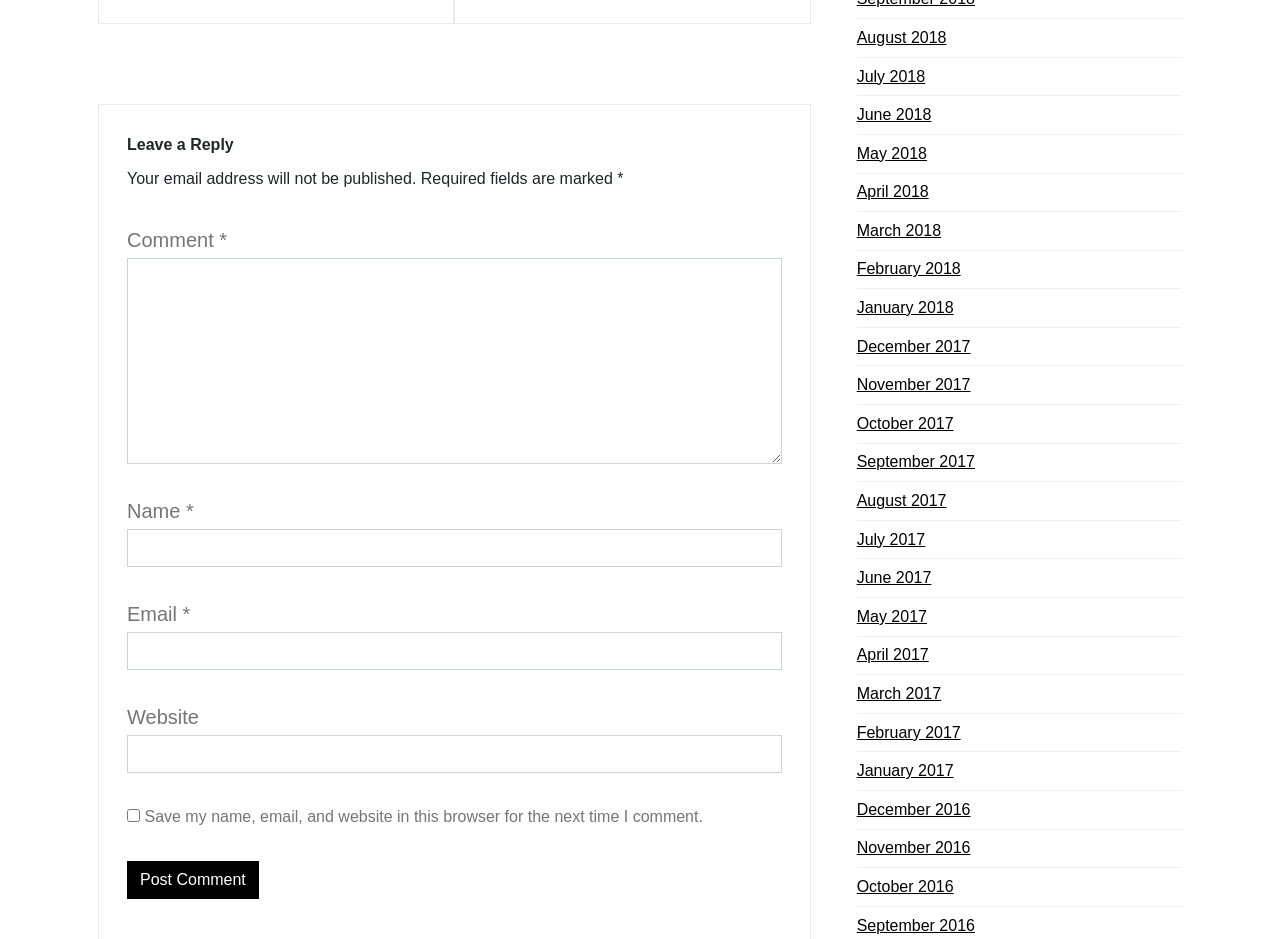Identify the bounding box coordinates of the clickable region required to complete the instruction: "Leave a comment". The coordinates should be given as four float numbers within the range of 0 and 1, i.e., [left, top, right, bottom].

[0.099, 0.274, 0.611, 0.494]